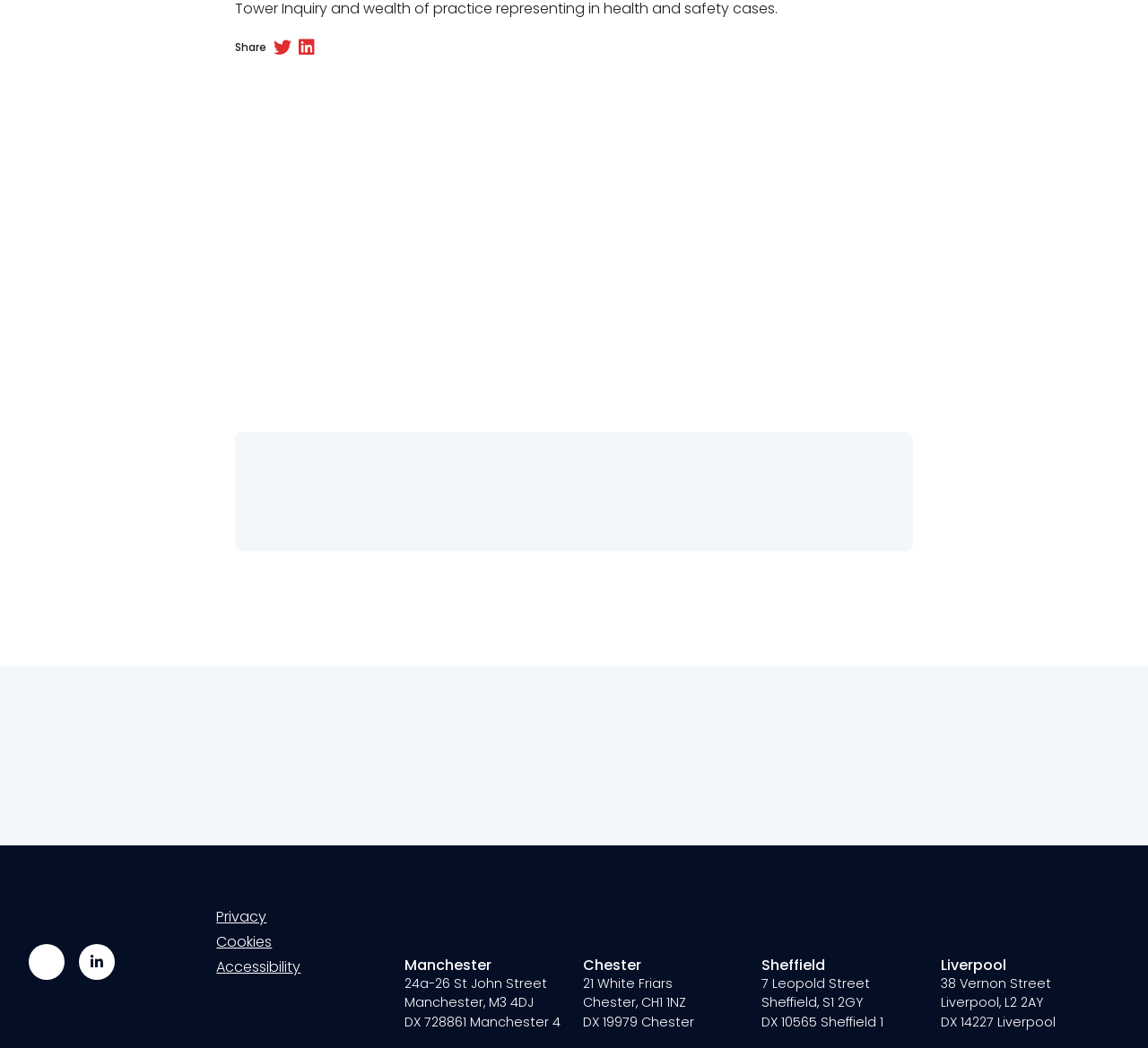Bounding box coordinates are specified in the format (top-left x, top-left y, bottom-right x, bottom-right y). All values are floating point numbers bounded between 0 and 1. Please provide the bounding box coordinate of the region this sentence describes: title="Legal 500 2023: Leading Set"

[0.238, 0.67, 0.35, 0.773]